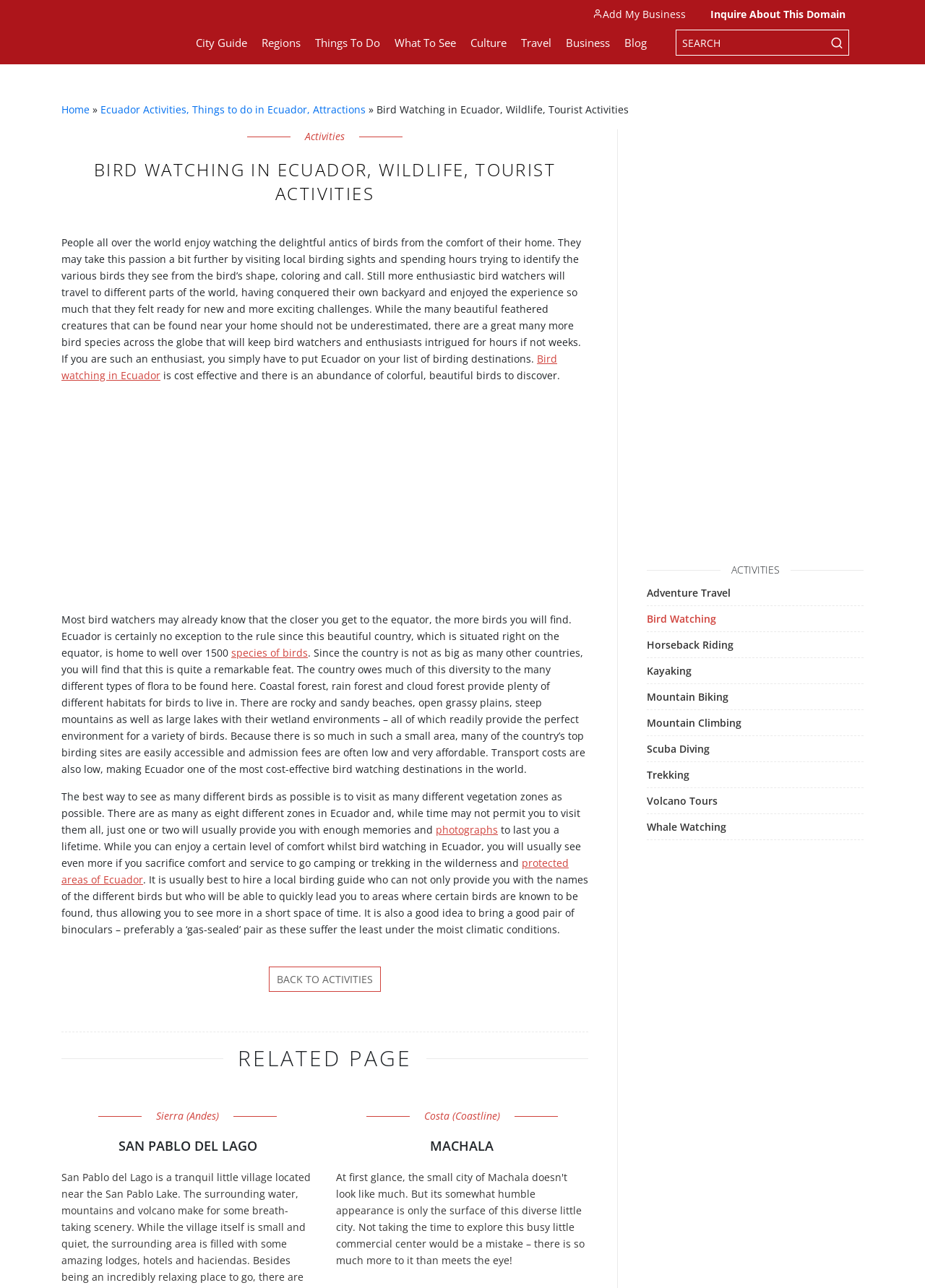Bounding box coordinates are specified in the format (top-left x, top-left y, bottom-right x, bottom-right y). All values are floating point numbers bounded between 0 and 1. Please provide the bounding box coordinate of the region this sentence describes: San Pablo Del Lago

[0.128, 0.883, 0.278, 0.896]